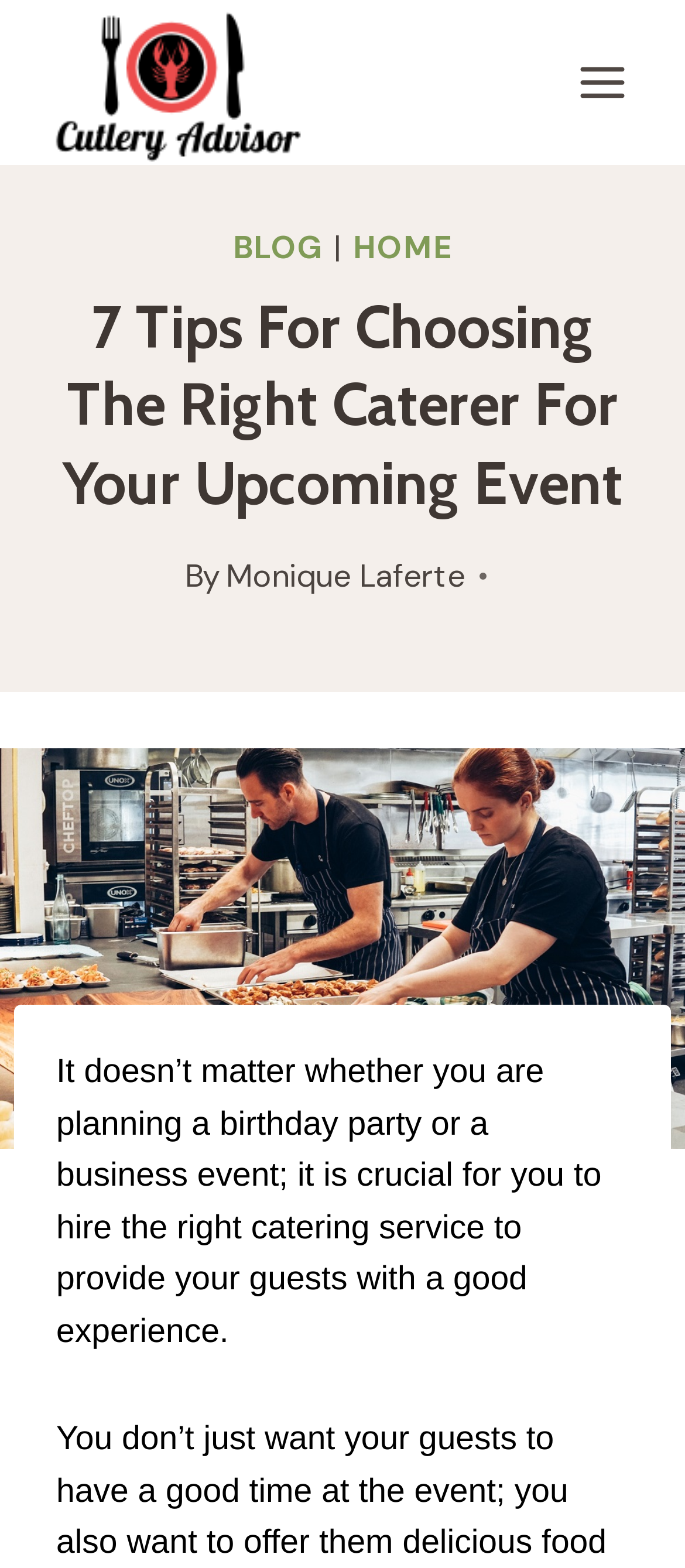Respond concisely with one word or phrase to the following query:
How many navigation links are at the top?

3